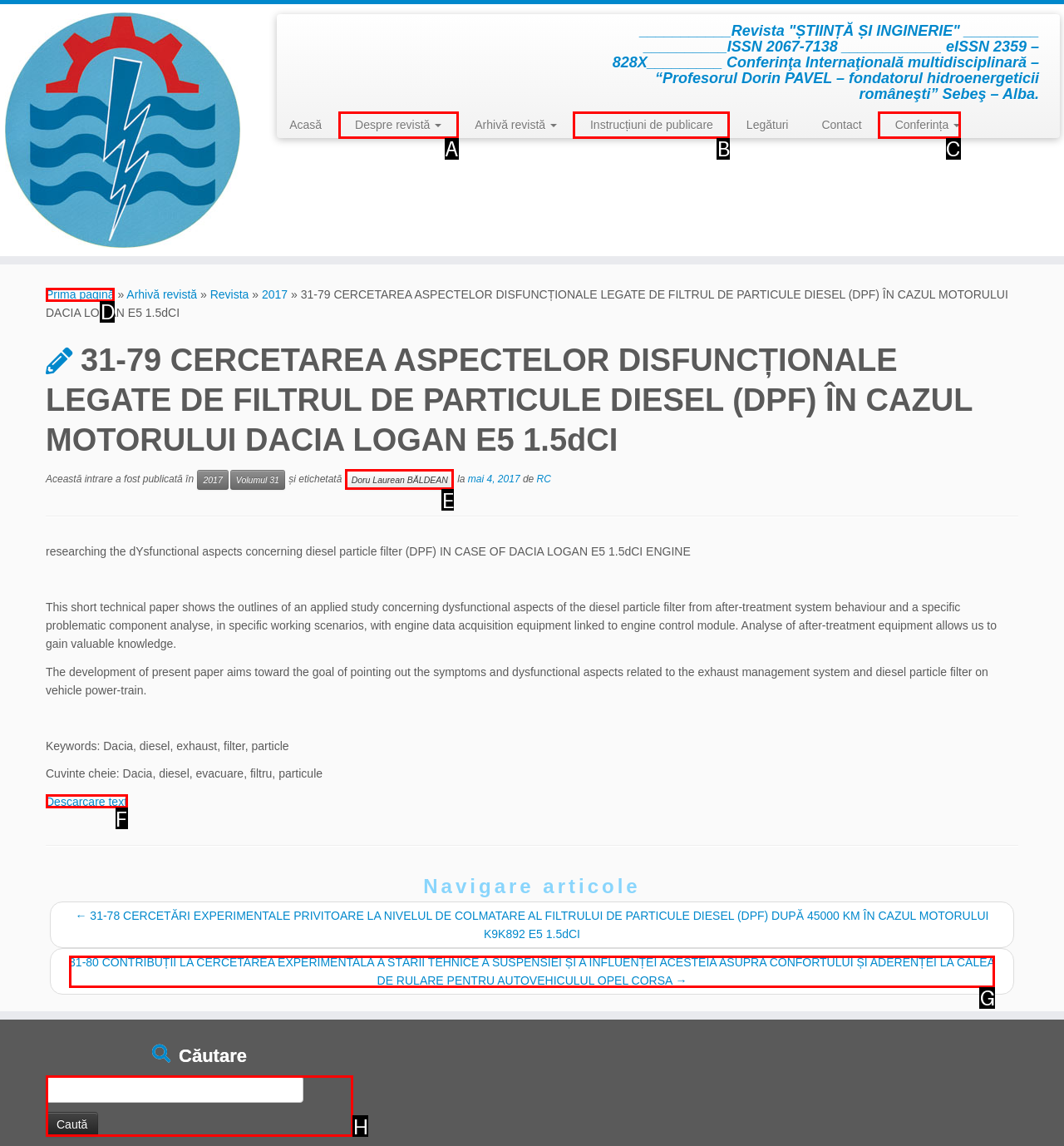Point out the HTML element I should click to achieve the following: Search for articles Reply with the letter of the selected element.

H